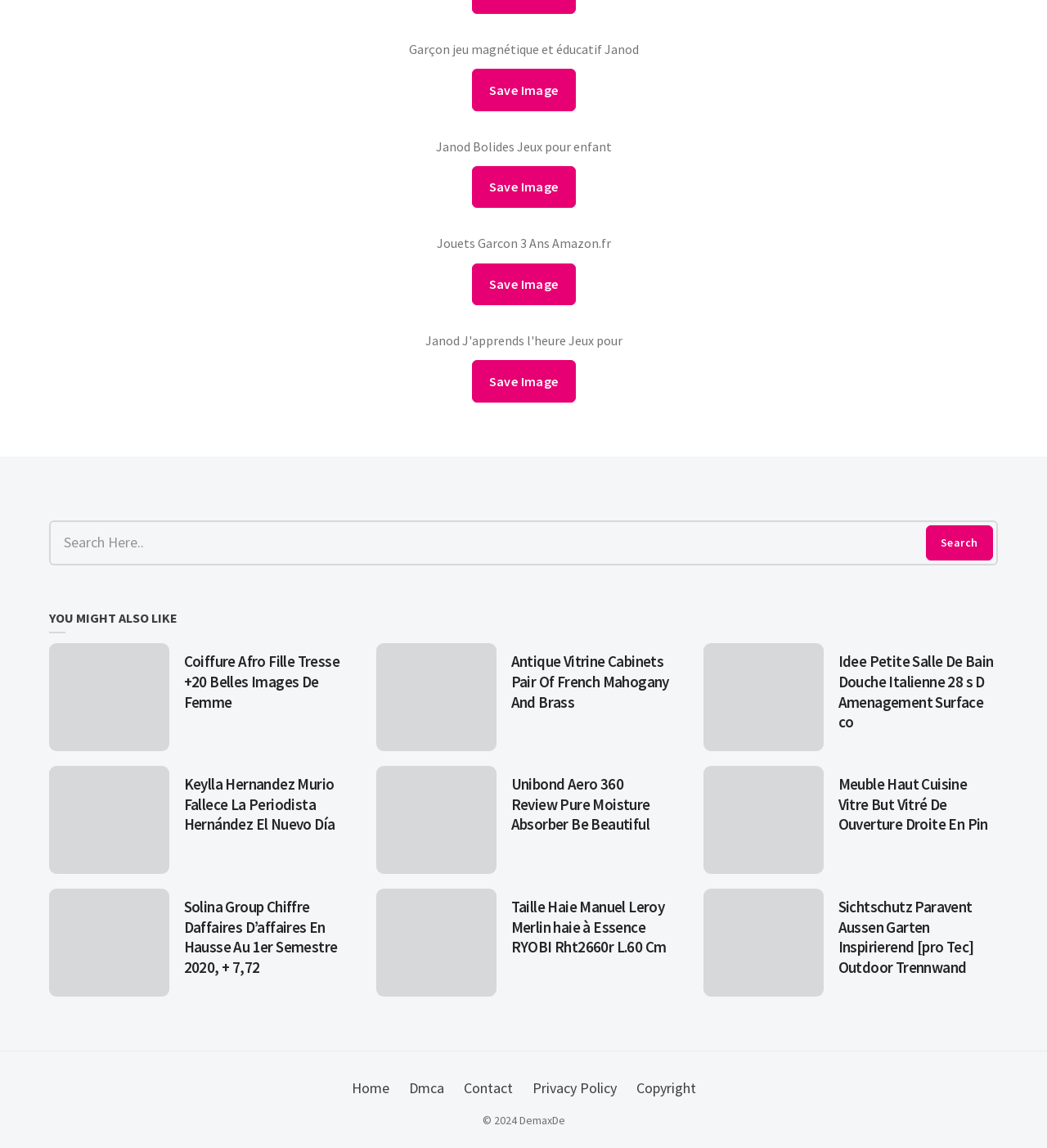Determine the bounding box coordinates of the section I need to click to execute the following instruction: "View article about Coiffure Afro Fille Tresse". Provide the coordinates as four float numbers between 0 and 1, i.e., [left, top, right, bottom].

[0.047, 0.56, 0.161, 0.654]